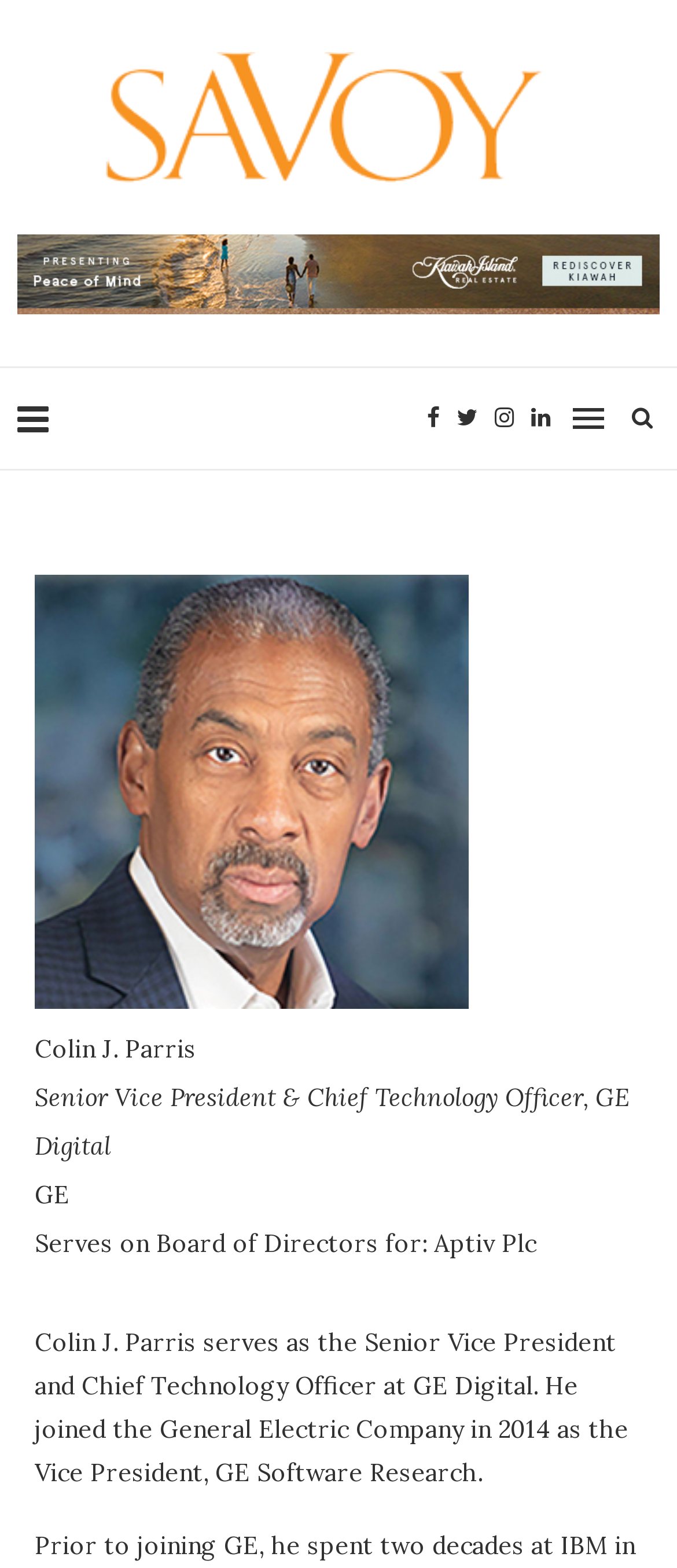Provide a short answer to the following question with just one word or phrase: How many social media links are there?

5